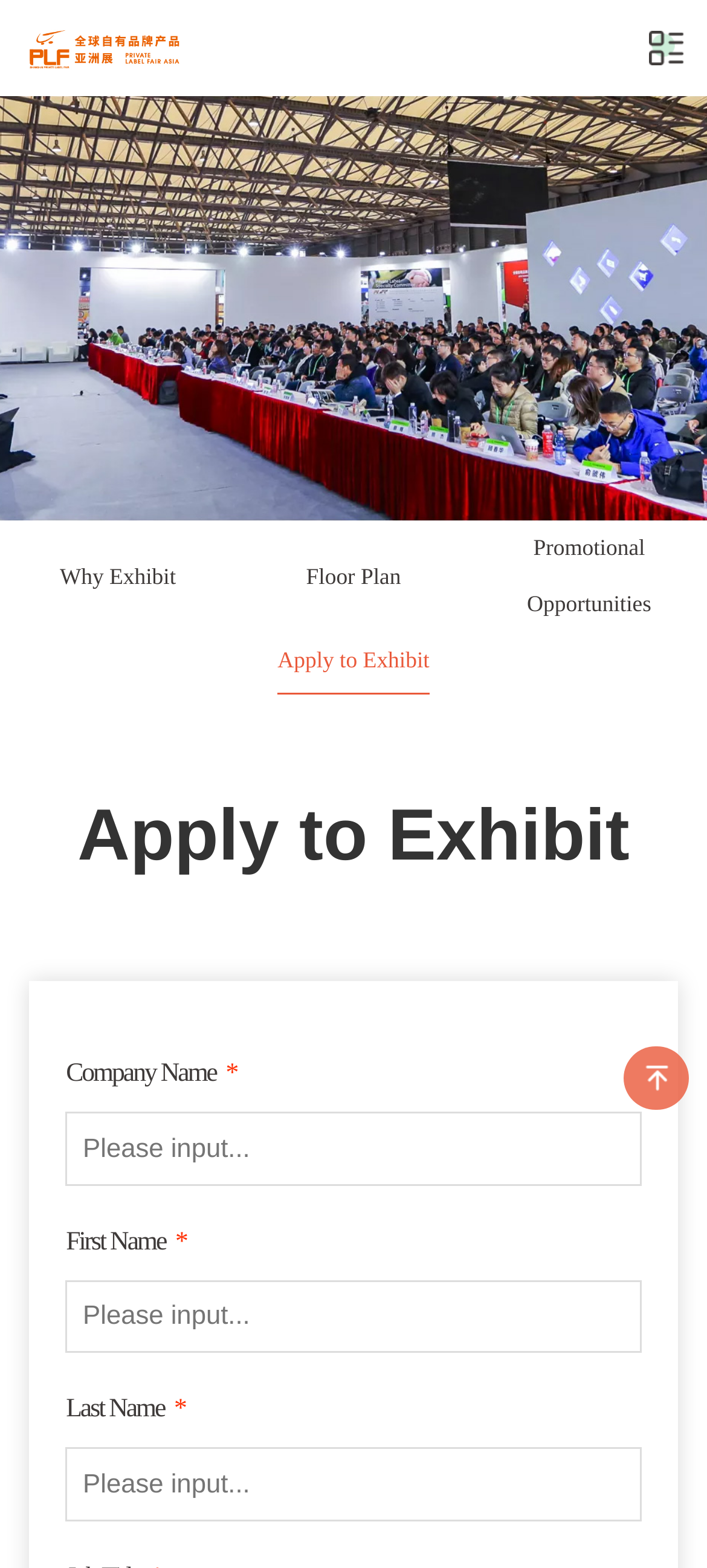Give a one-word or one-phrase response to the question: 
How many images are on the webpage?

1